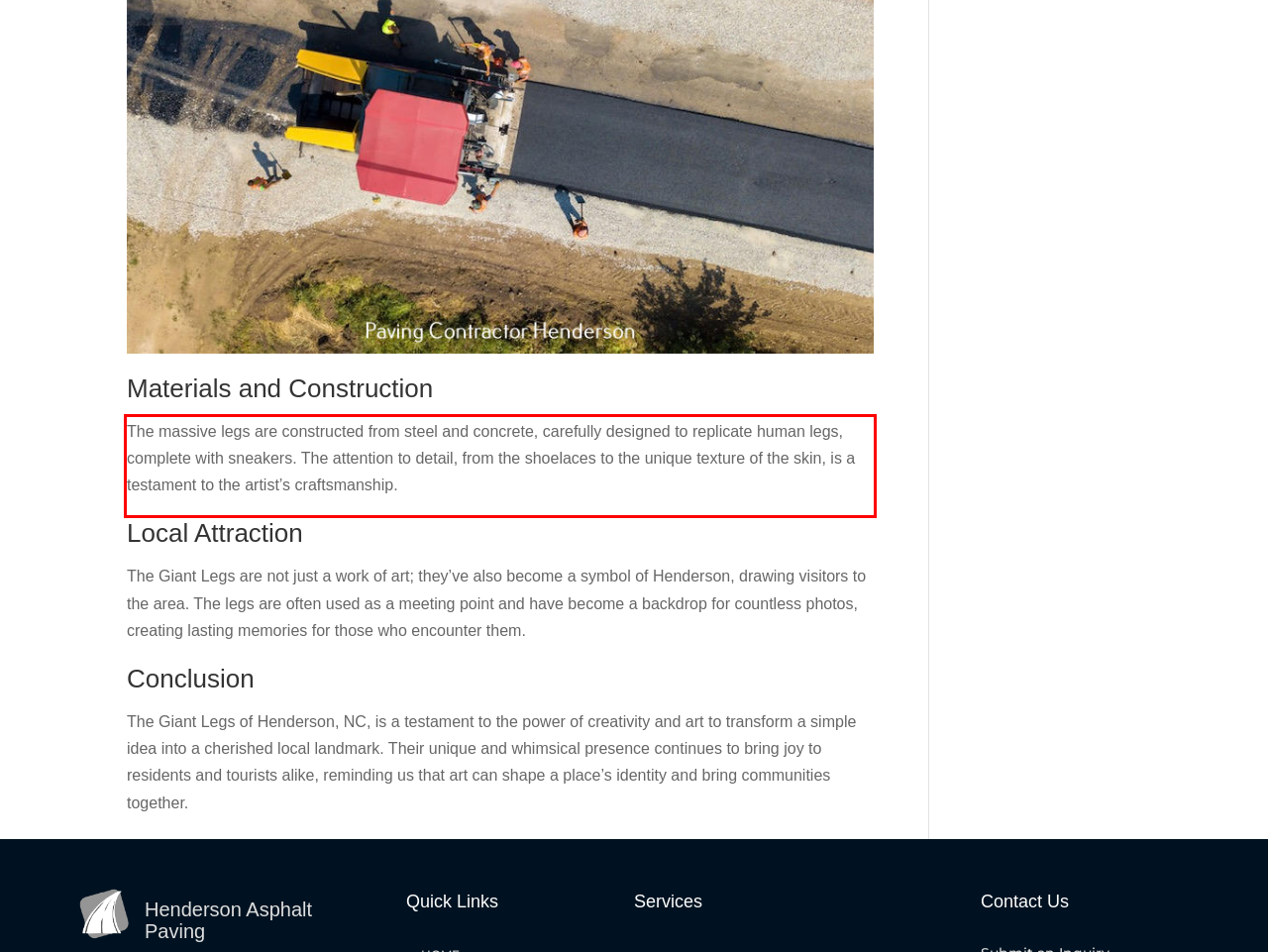Given a screenshot of a webpage containing a red bounding box, perform OCR on the text within this red bounding box and provide the text content.

The massive legs are constructed from steel and concrete, carefully designed to replicate human legs, complete with sneakers. The attention to detail, from the shoelaces to the unique texture of the skin, is a testament to the artist’s craftsmanship.